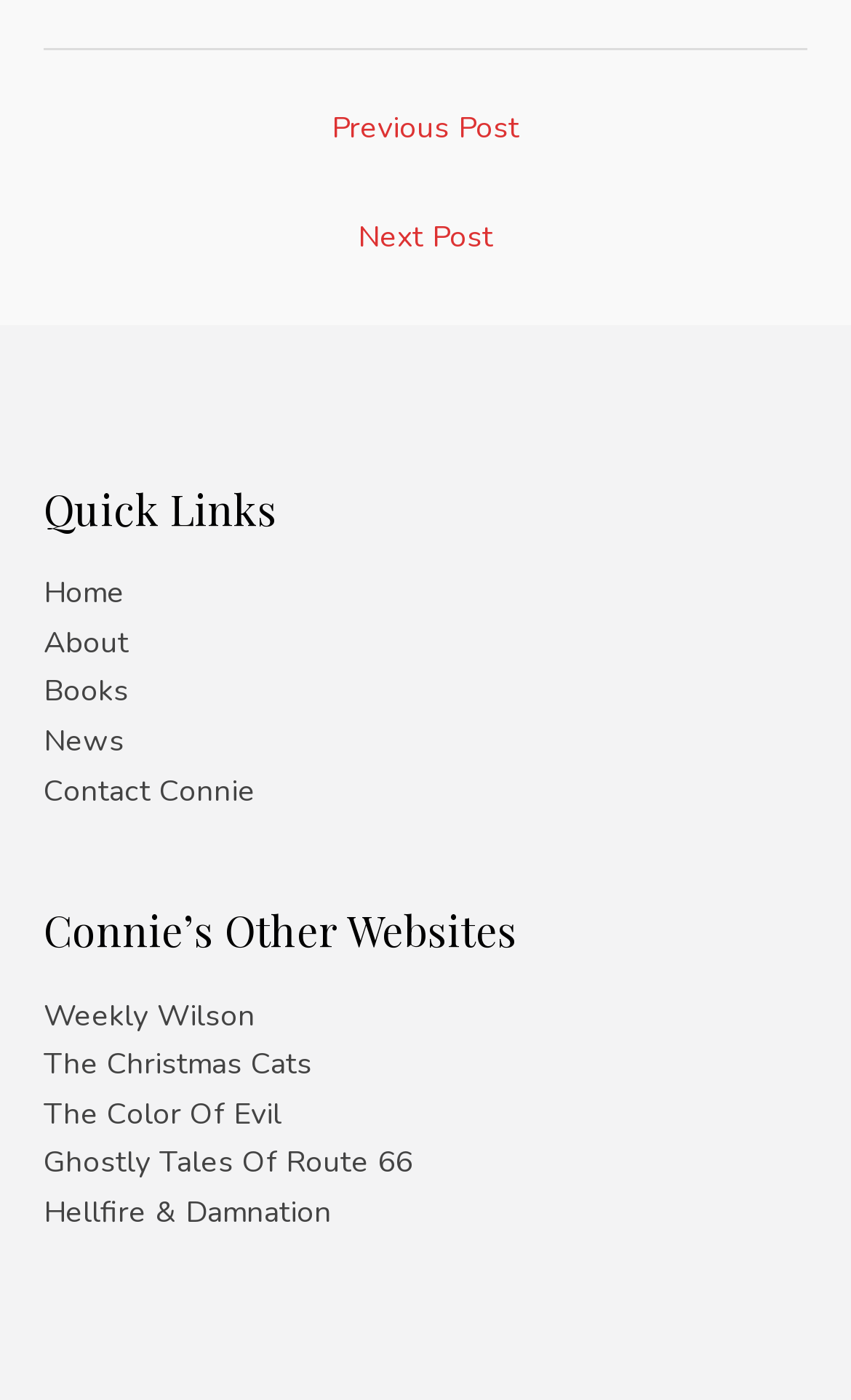Please determine the bounding box coordinates of the element's region to click in order to carry out the following instruction: "contact Connie". The coordinates should be four float numbers between 0 and 1, i.e., [left, top, right, bottom].

[0.051, 0.549, 0.3, 0.579]